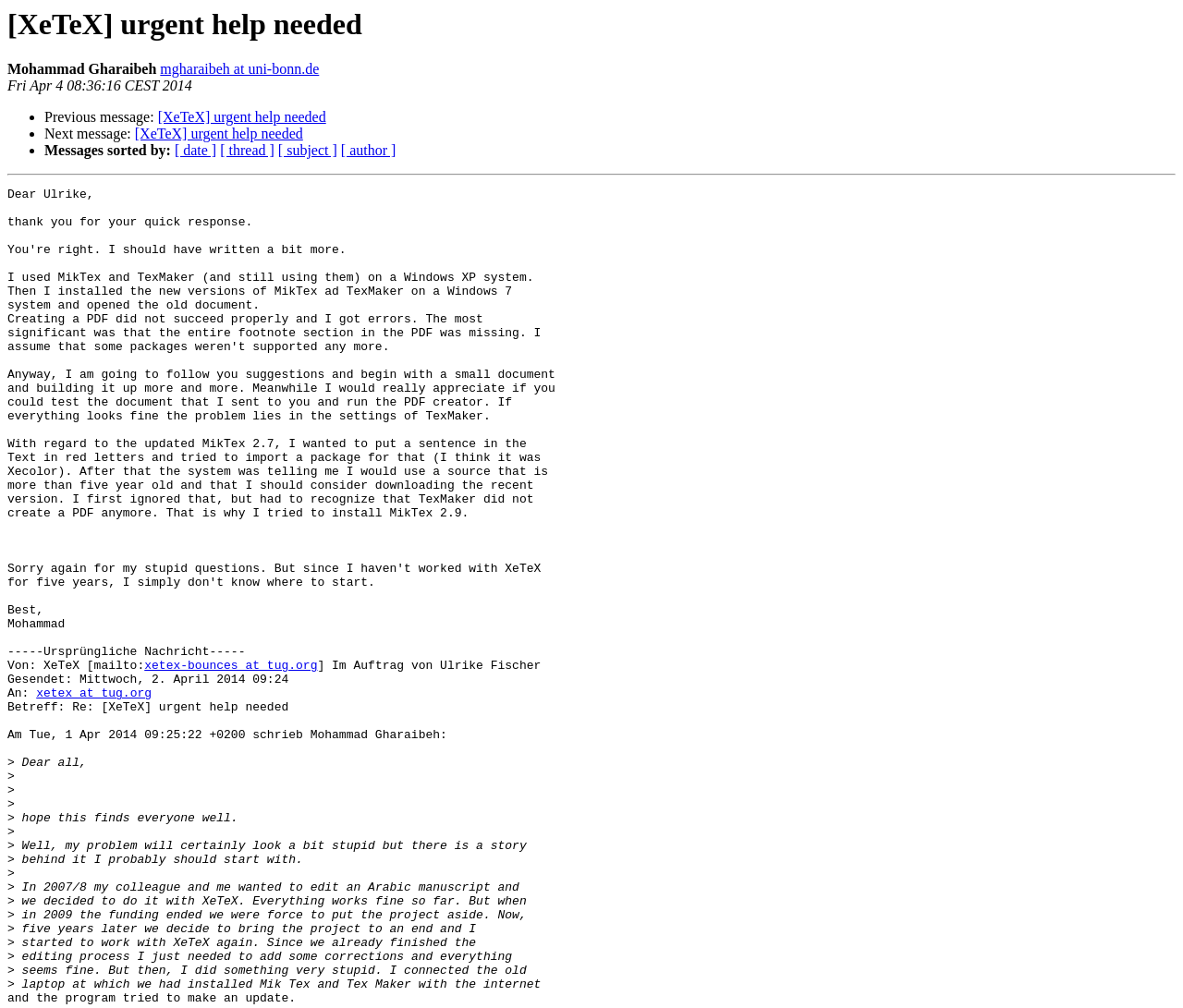Please locate the bounding box coordinates for the element that should be clicked to achieve the following instruction: "View next message". Ensure the coordinates are given as four float numbers between 0 and 1, i.e., [left, top, right, bottom].

[0.038, 0.125, 0.114, 0.141]